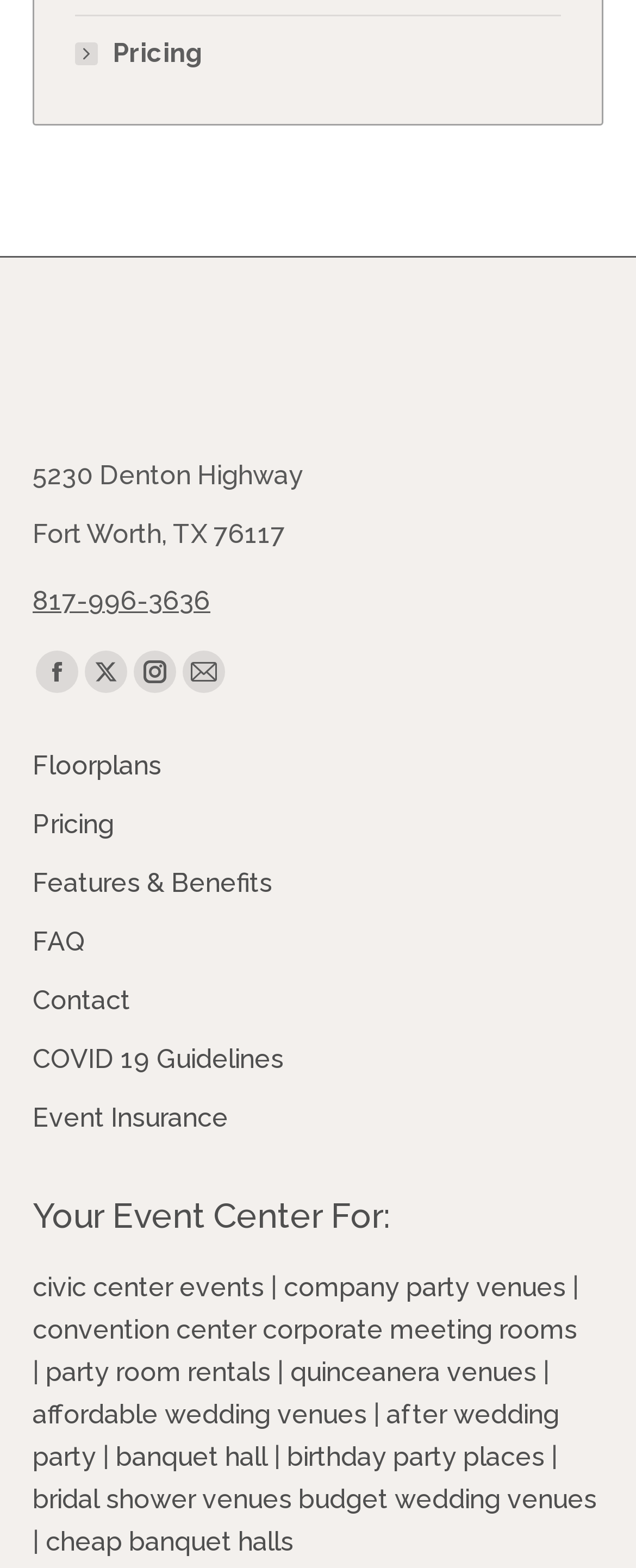Please respond in a single word or phrase: 
How many social media links are available?

4